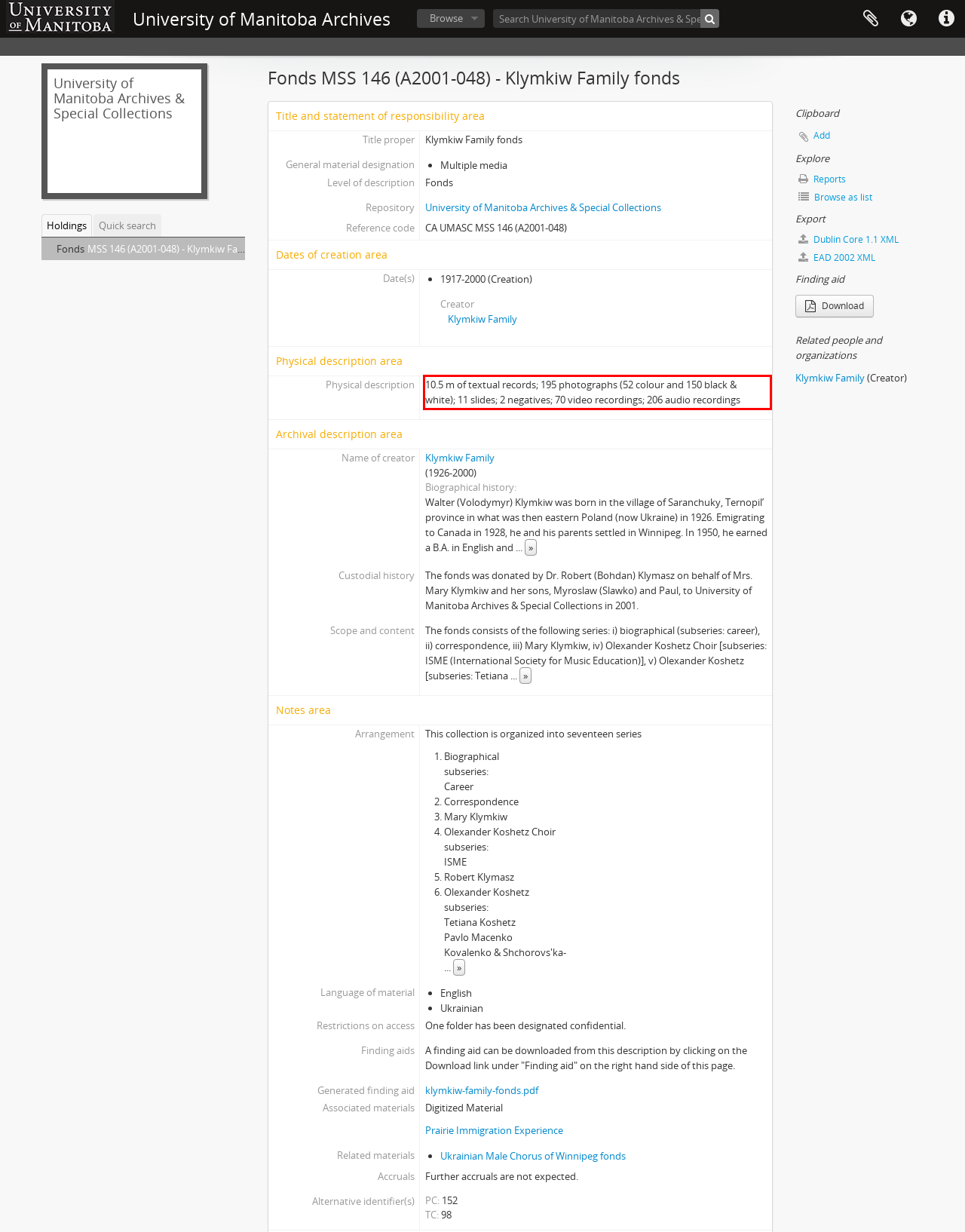From the screenshot of the webpage, locate the red bounding box and extract the text contained within that area.

10.5 m of textual records; 195 photographs (52 colour and 150 black & white); 11 slides; 2 negatives; 70 video recordings; 206 audio recordings